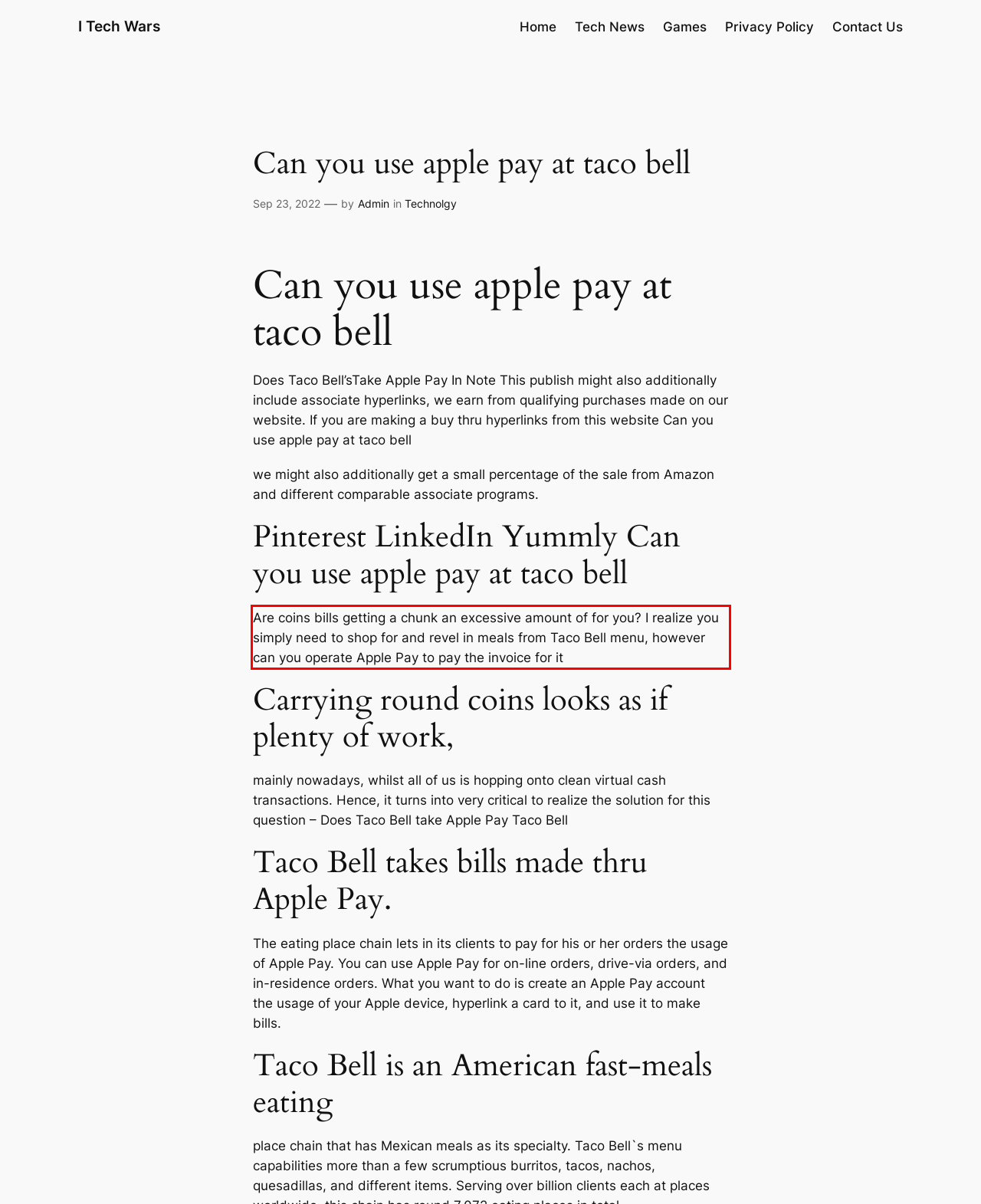Given a screenshot of a webpage containing a red bounding box, perform OCR on the text within this red bounding box and provide the text content.

Are coins bills getting a chunk an excessive amount of for you? I realize you simply need to shop for and revel in meals from Taco Bell menu, however can you operate Apple Pay to pay the invoice for it